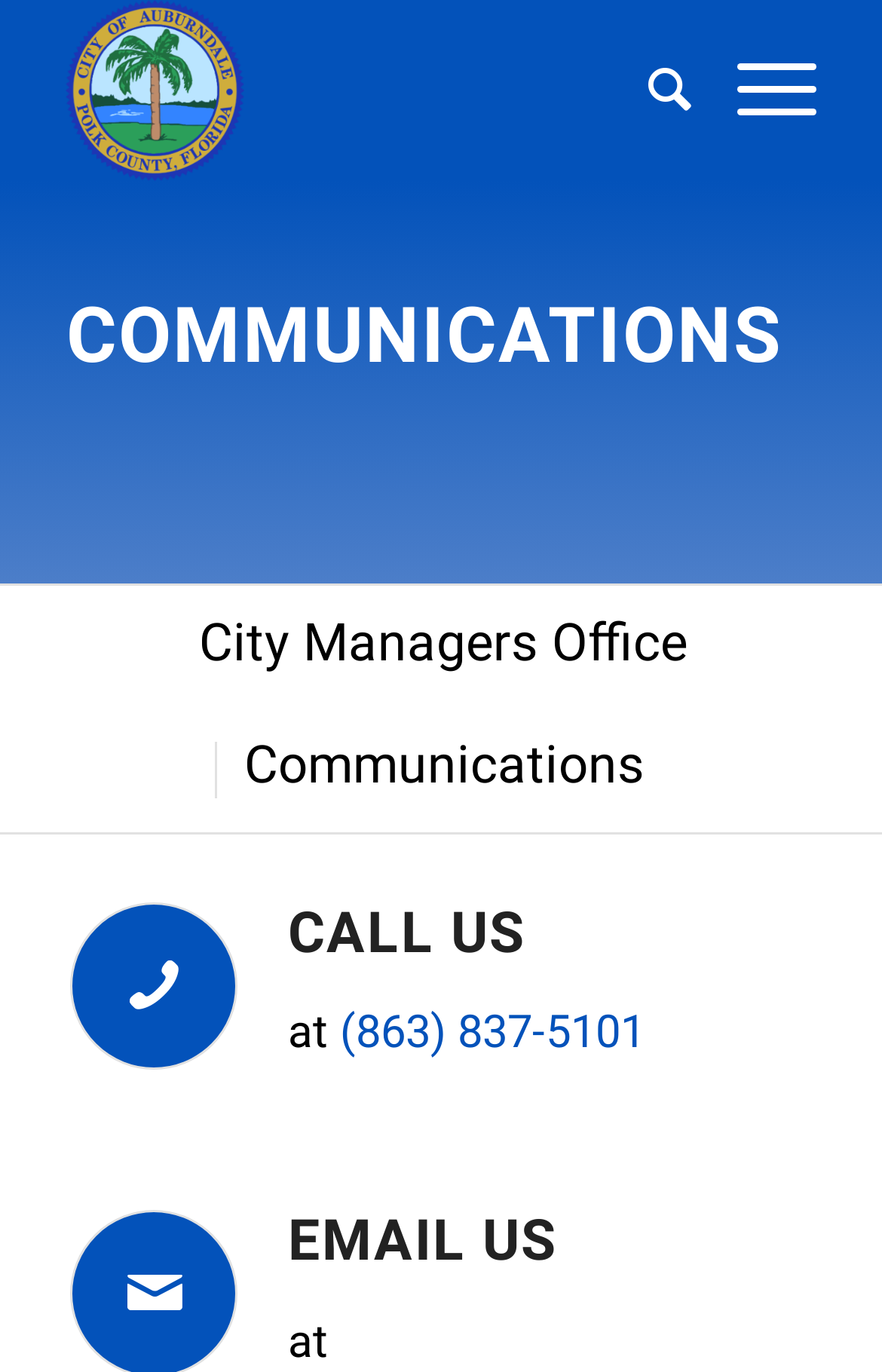Provide a brief response to the question using a single word or phrase: 
What is the purpose of the 'Communications' section?

To provide contact information